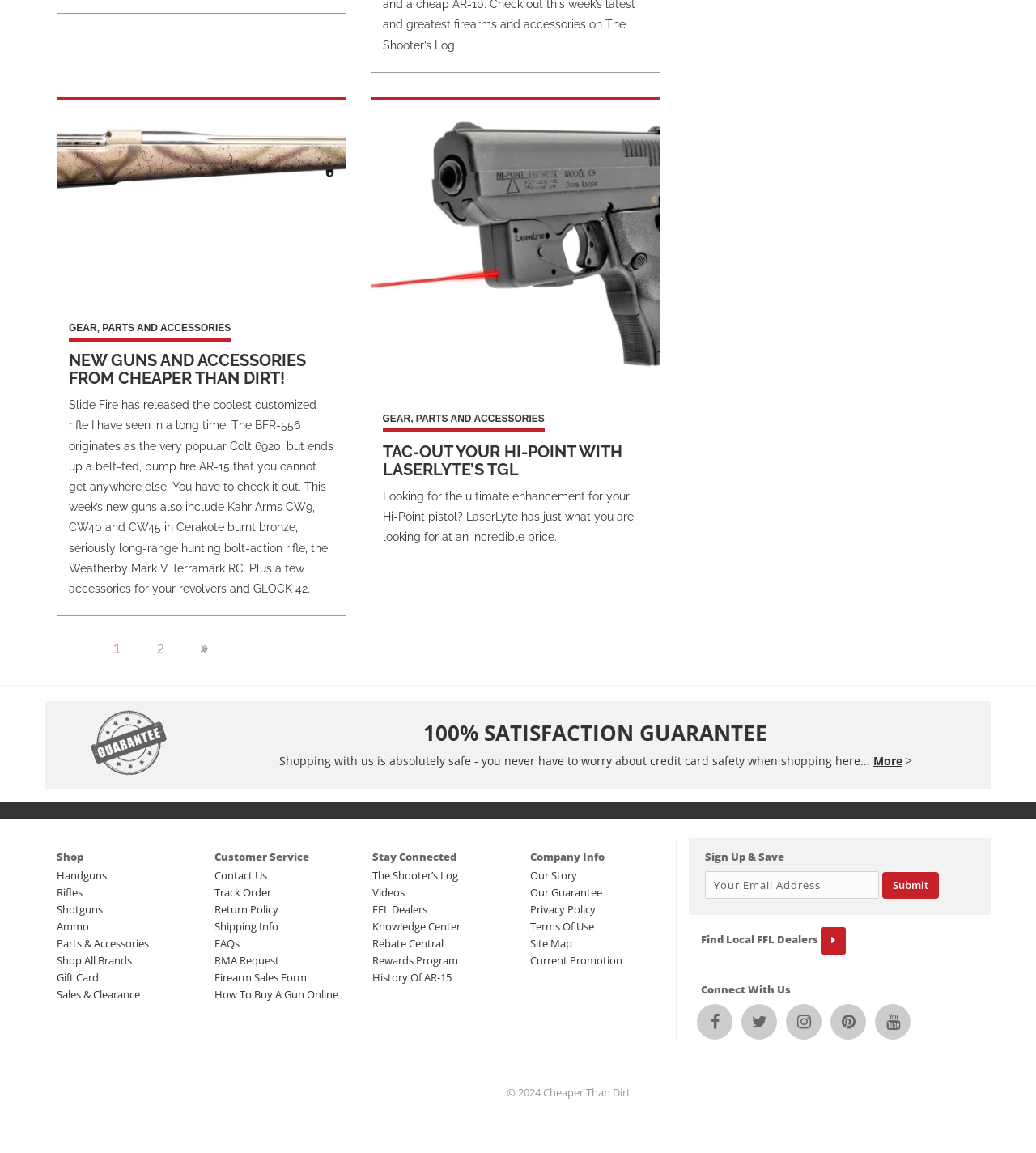From the screenshot, find the bounding box of the UI element matching this description: "parent_node: Find Local FFL Dealers". Supply the bounding box coordinates in the form [left, top, right, bottom], each a float between 0 and 1.

[0.792, 0.804, 0.816, 0.828]